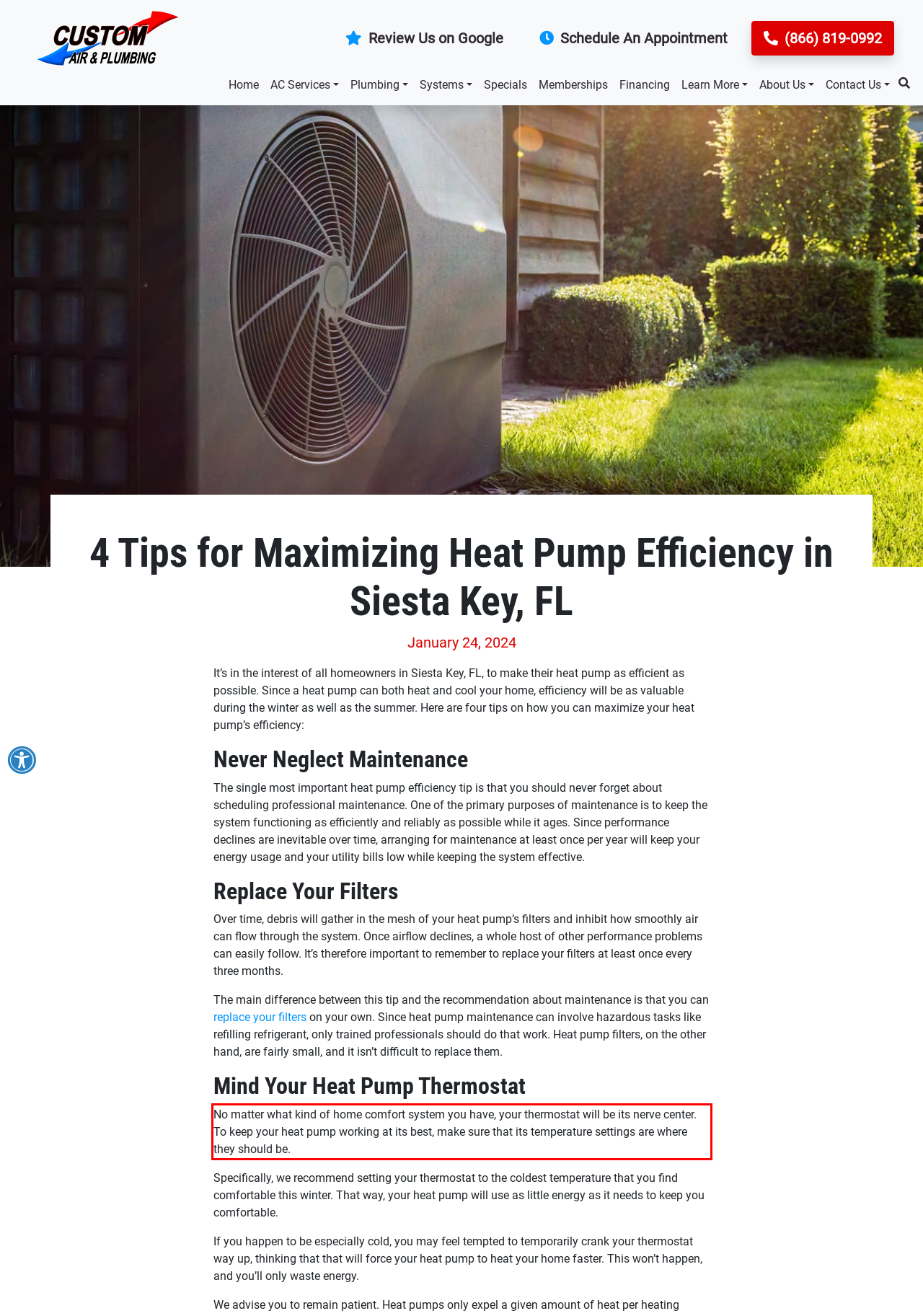Your task is to recognize and extract the text content from the UI element enclosed in the red bounding box on the webpage screenshot.

No matter what kind of home comfort system you have, your thermostat will be its nerve center. To keep your heat pump working at its best, make sure that its temperature settings are where they should be.